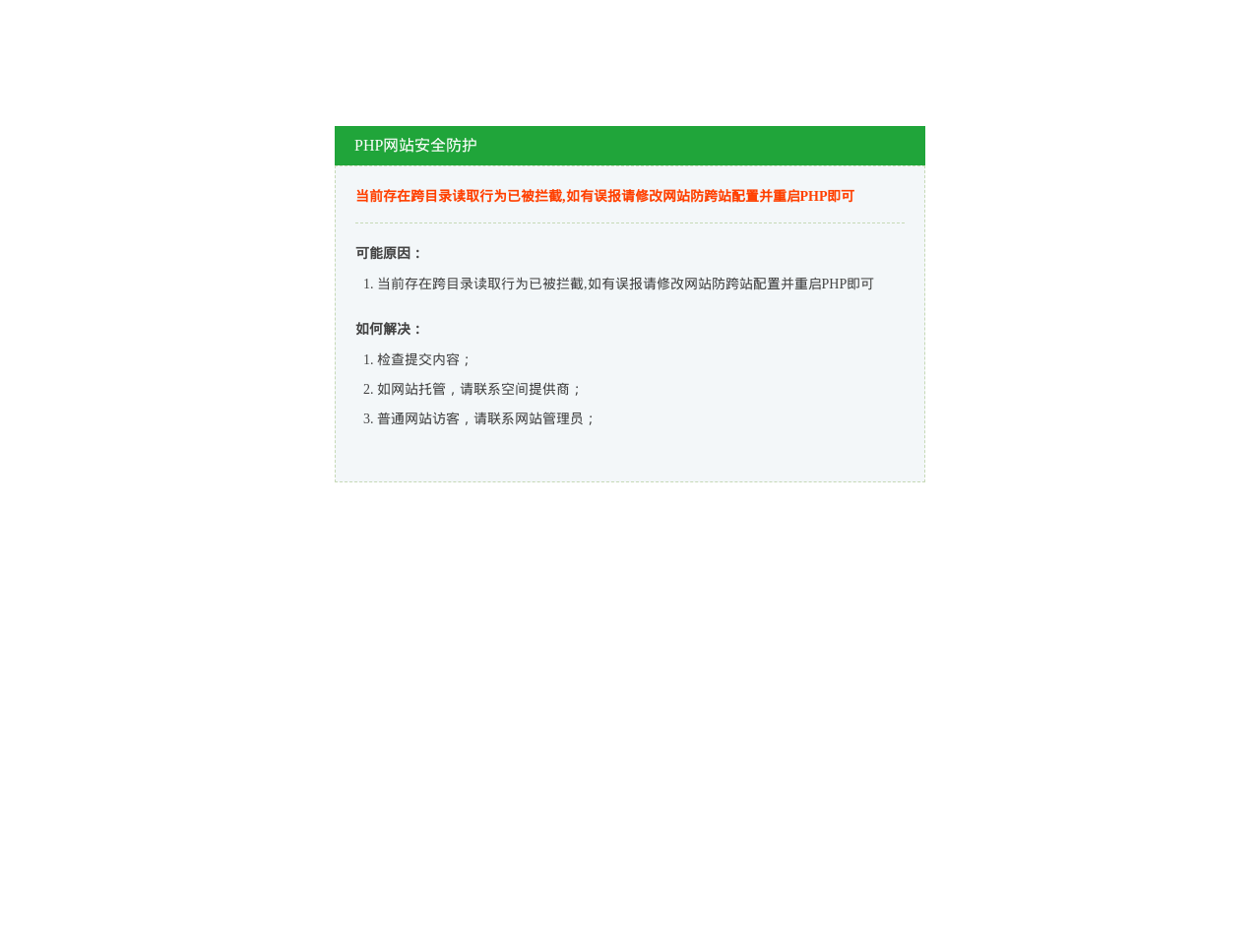Generate an in-depth caption that captures all aspects of the webpage.

The webpage is about PHP website security protection. At the top, there is a notification stating that a cross-directory reading behavior has been intercepted, and if it's a false alarm, the website's cross-site configuration should be modified and PHP restarted. 

Below the notification, there is a section titled "可能原因" (Possible Reasons) with no accompanying text. 

Following the possible reasons section, there is a list of solutions titled "如何解决" (How to Solve). The list consists of three items: first, check the submitted content; second, if the website is hosted, contact the space provider; and third, for ordinary website visitors, contact the website administrator. Each list item is marked with a numbered list marker (1., 2., 3.).